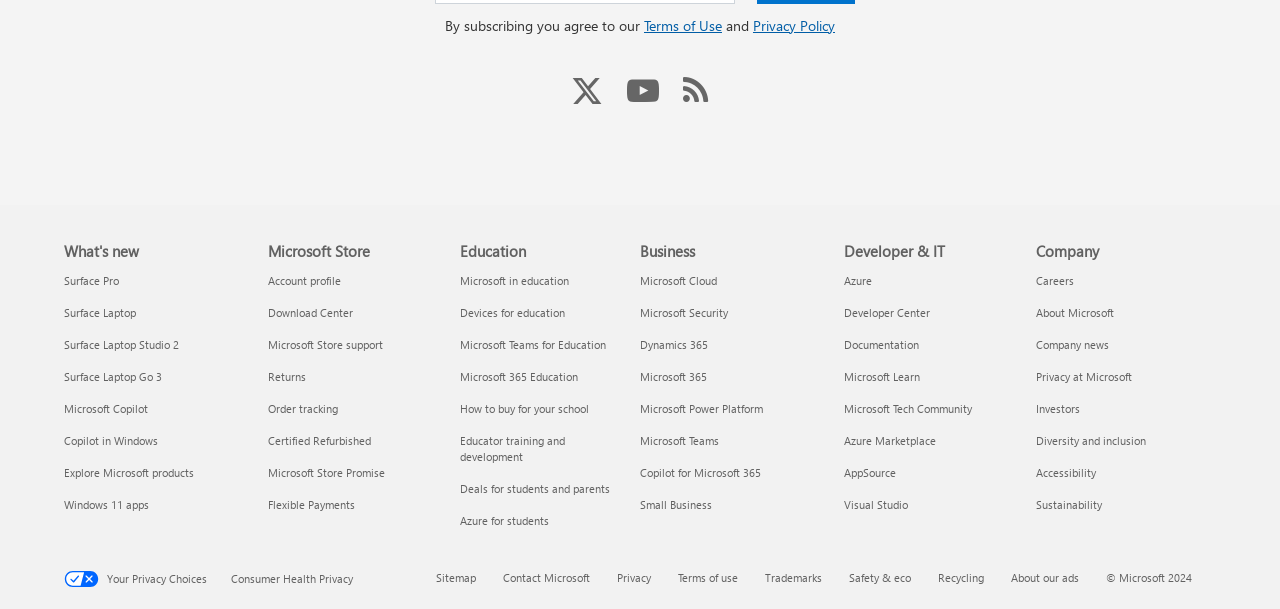Respond to the question below with a concise word or phrase:
How many links are there in the 'What's new' section?

7